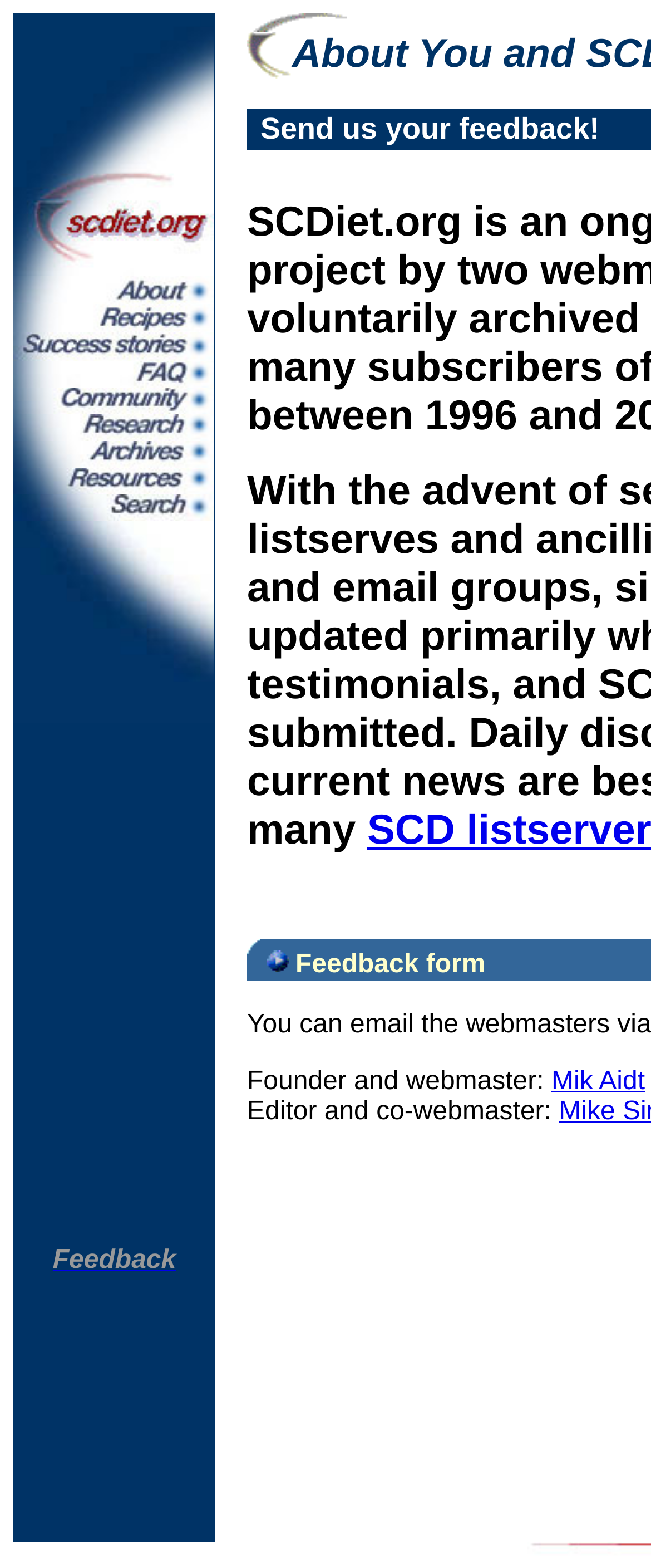What is the name of the editor and co-webmaster?
From the details in the image, answer the question comprehensively.

I found the answer by looking at the text content of the webpage, specifically the section that mentions 'Editor and co-webmaster:' followed by the name 'Mik Aidt'.